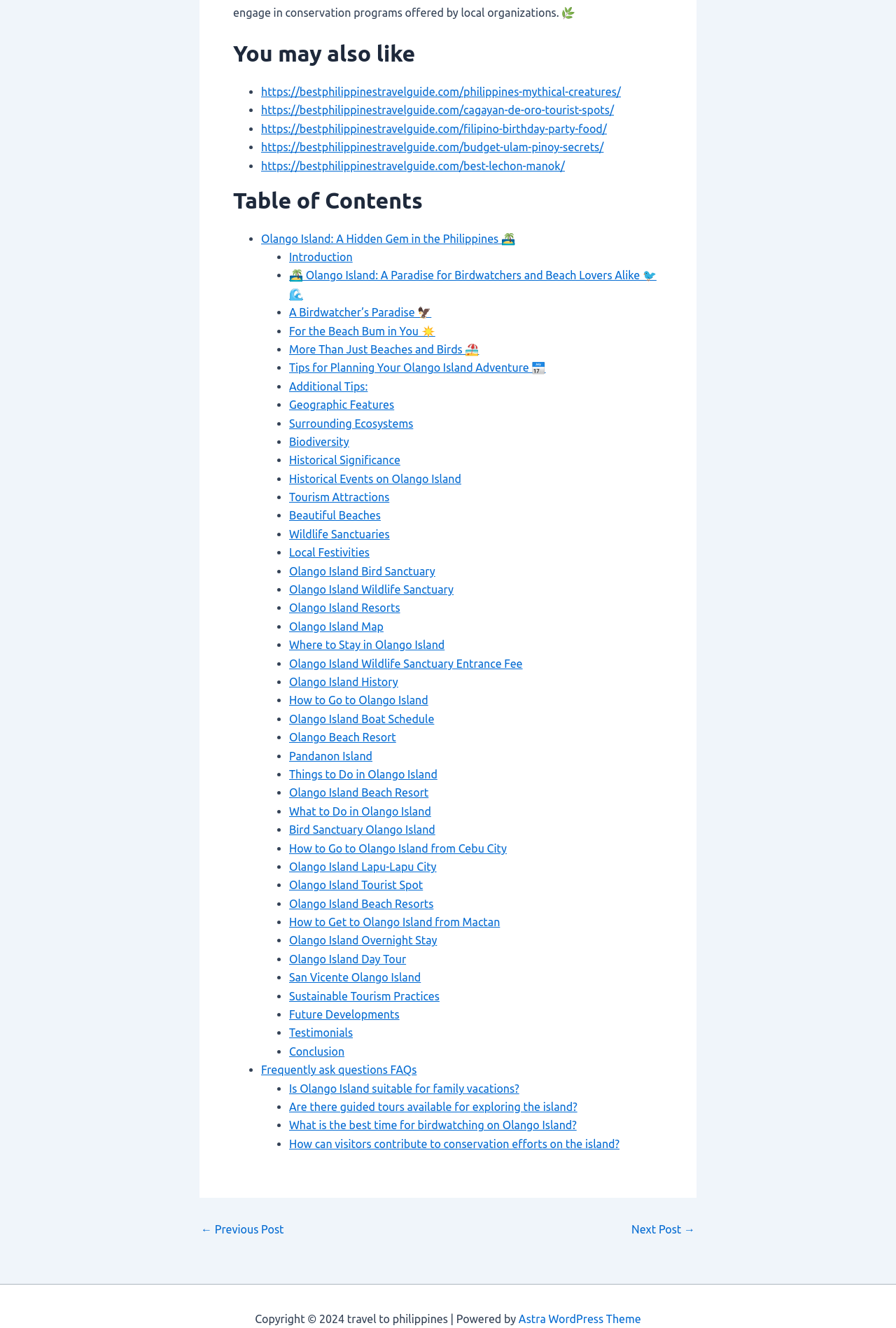Is Olango Island a popular tourist destination?
Provide a thorough and detailed answer to the question.

The webpage provides a lot of information about Olango Island, including its attractions, history, and how to get there. This suggests that Olango Island is a popular tourist destination, and the webpage is catering to the needs of tourists who are planning to visit the island.